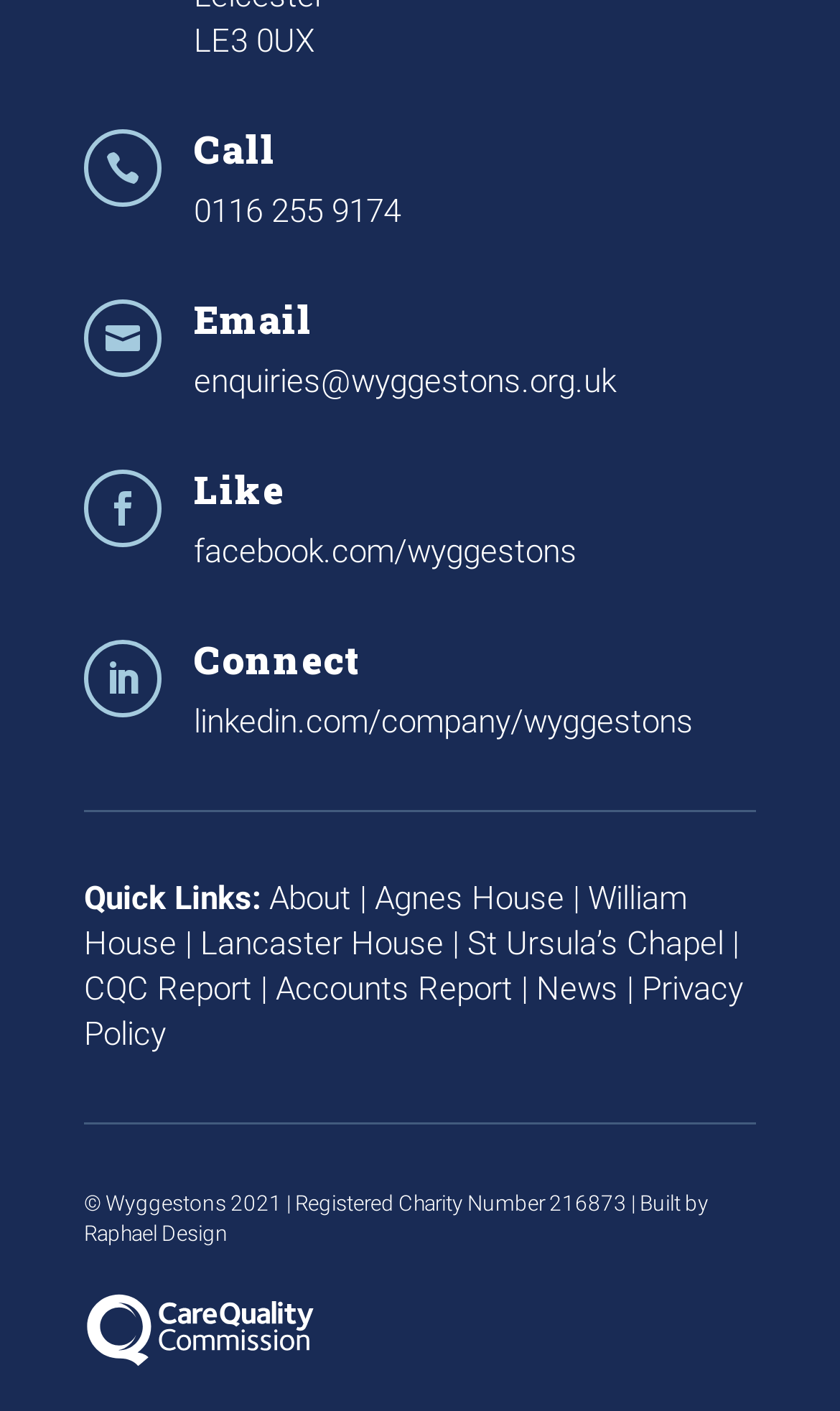Provide the bounding box coordinates of the section that needs to be clicked to accomplish the following instruction: "Send an email."

[0.231, 0.256, 0.733, 0.284]